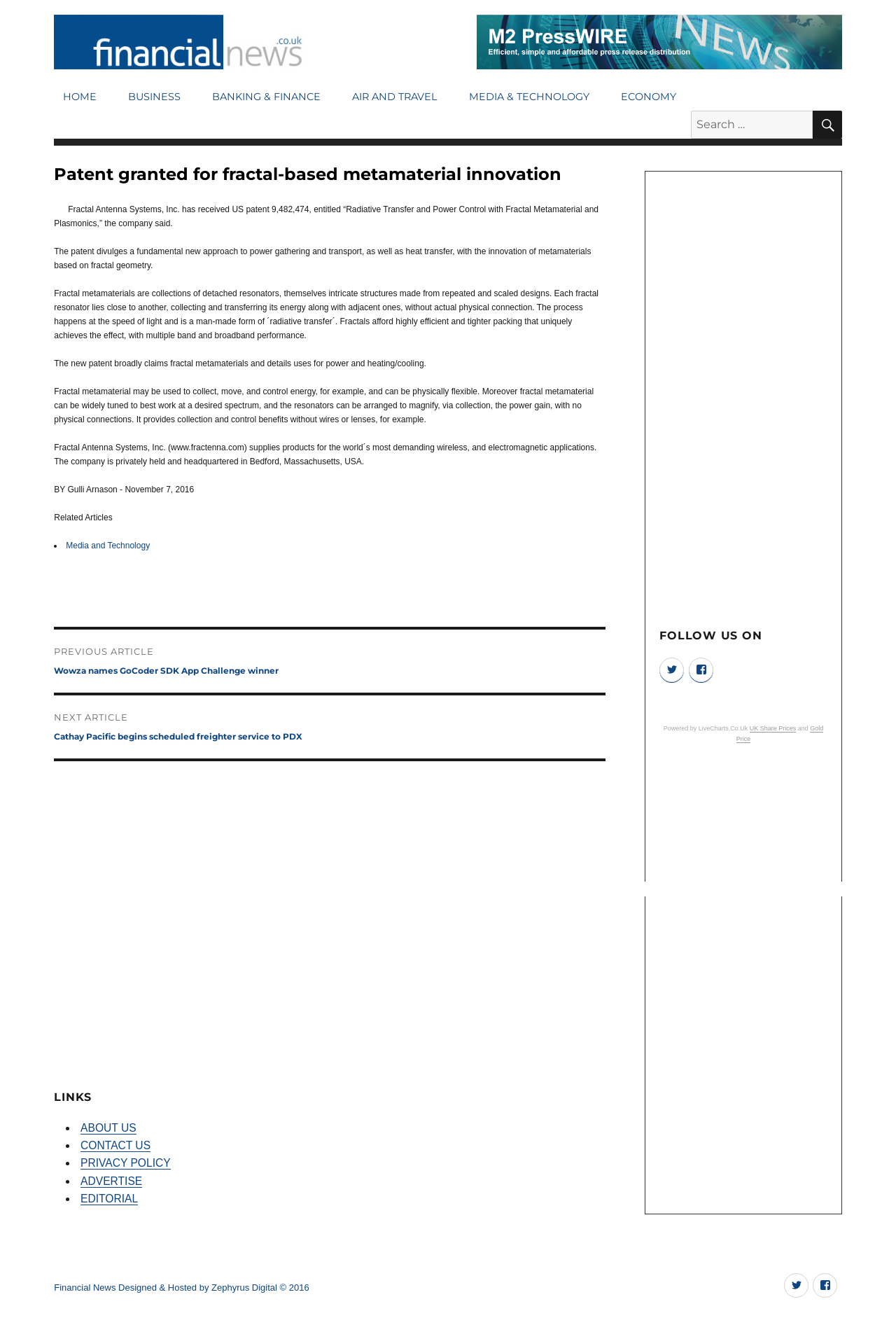Illustrate the webpage with a detailed description.

This webpage is about financial news, specifically a patent granted for fractal-based metamaterial innovation. At the top, there is a navigation menu with links to different sections, including "HOME", "BUSINESS", "BANKING & FINANCE", and more. Below the navigation menu, there is a search bar with a search button.

The main content of the webpage is an article about the patent granted for fractal-based metamaterial innovation. The article has a heading and several paragraphs of text, accompanied by an image. The text describes the innovation, its benefits, and its potential uses.

To the right of the article, there is a sidebar with several sections. The first section is a list of related articles, with links to each article. Below that, there is a section with links to different posts, including "Previous post" and "Next post". Further down, there is an advertisement section with an iframe.

At the bottom of the webpage, there are several complementary sections. The first section has links to "ABOUT US", "CONTACT US", "PRIVACY POLICY", and more. The second section has a heading "FOLLOW US ON" and links to Twitter and Facebook. Below that, there is a section with a link to "UK Share Prices" and "Gold Price", and a statement "Powered by LiveCharts.Co.Uk". The final section has an advertisement iframe.

In the footer, there are links to Twitter and Facebook, as well as a link to "Financial News" and a copyright statement "Designed & Hosted by Zephyrus Digital © 2016".